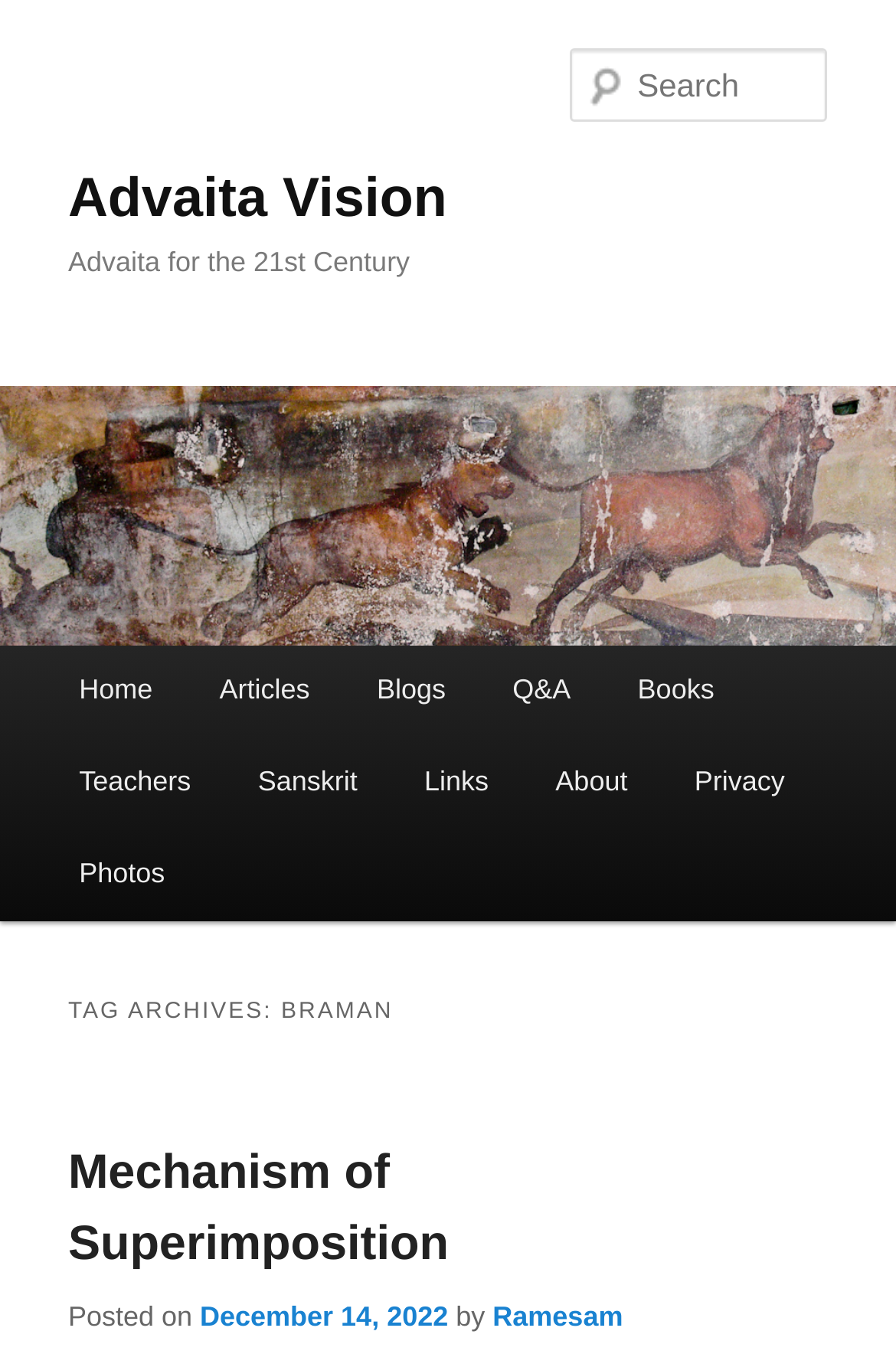Please specify the coordinates of the bounding box for the element that should be clicked to carry out this instruction: "Search for something". The coordinates must be four float numbers between 0 and 1, formatted as [left, top, right, bottom].

[0.637, 0.036, 0.924, 0.09]